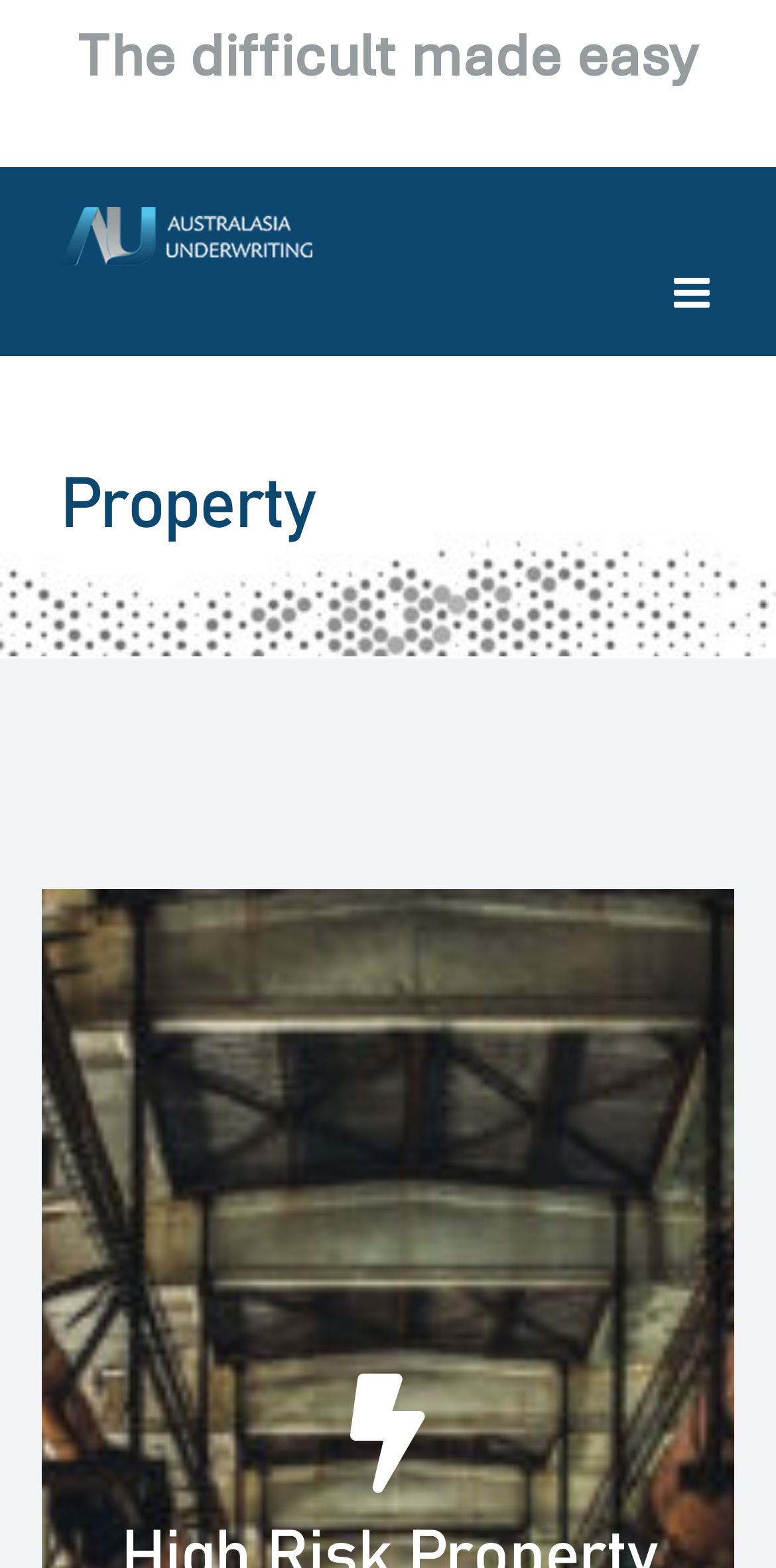What is the text above the logo?
Answer the question with a detailed and thorough explanation.

I found the text by looking at the StaticText element with the text 'The difficult made easy' which is located above the logo at the top of the webpage.